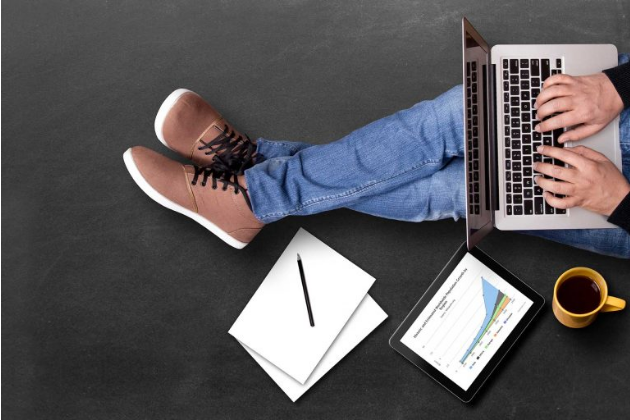What is displayed on the tablet?
Based on the image, answer the question with as much detail as possible.

The caption states that to the person's right, a tablet displays a colorful graph, suggesting active data analysis or business planning, which implies that the tablet is showing a graphical representation of data.